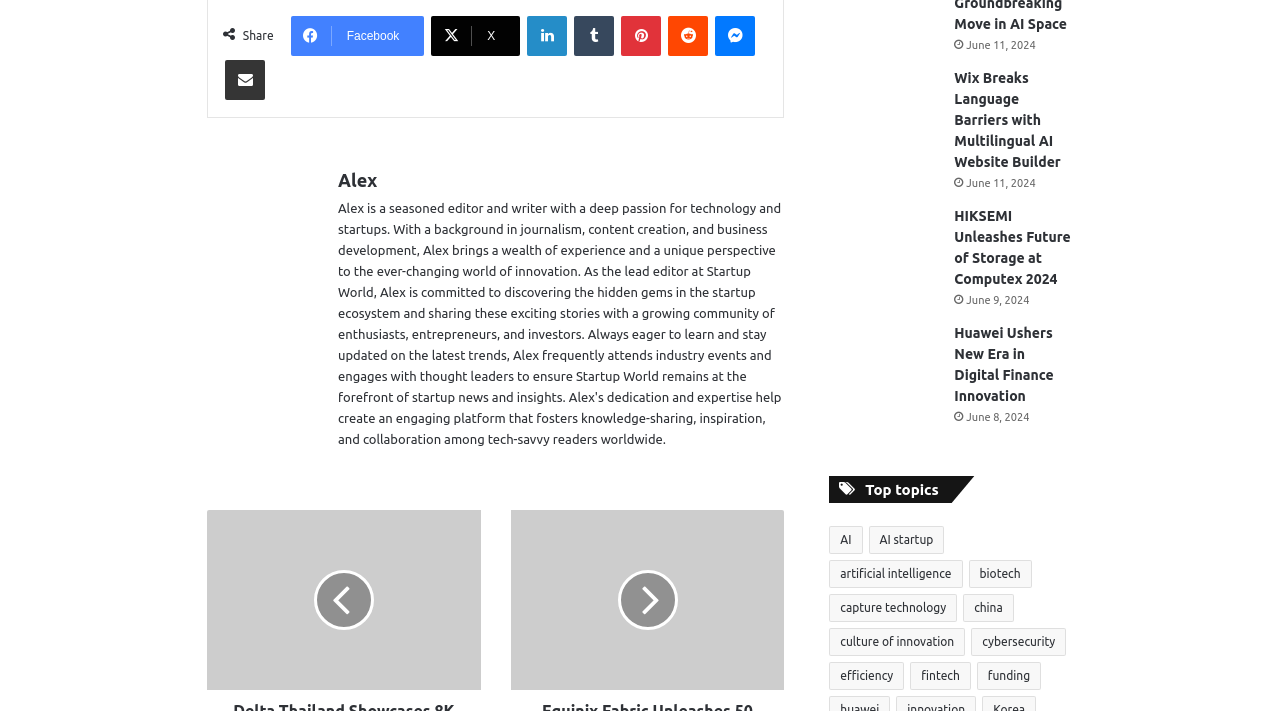What is the date of the news article 'Wix Breaks Language Barriers with Multilingual AI Website Builder'?
Give a single word or phrase answer based on the content of the image.

June 11, 2024